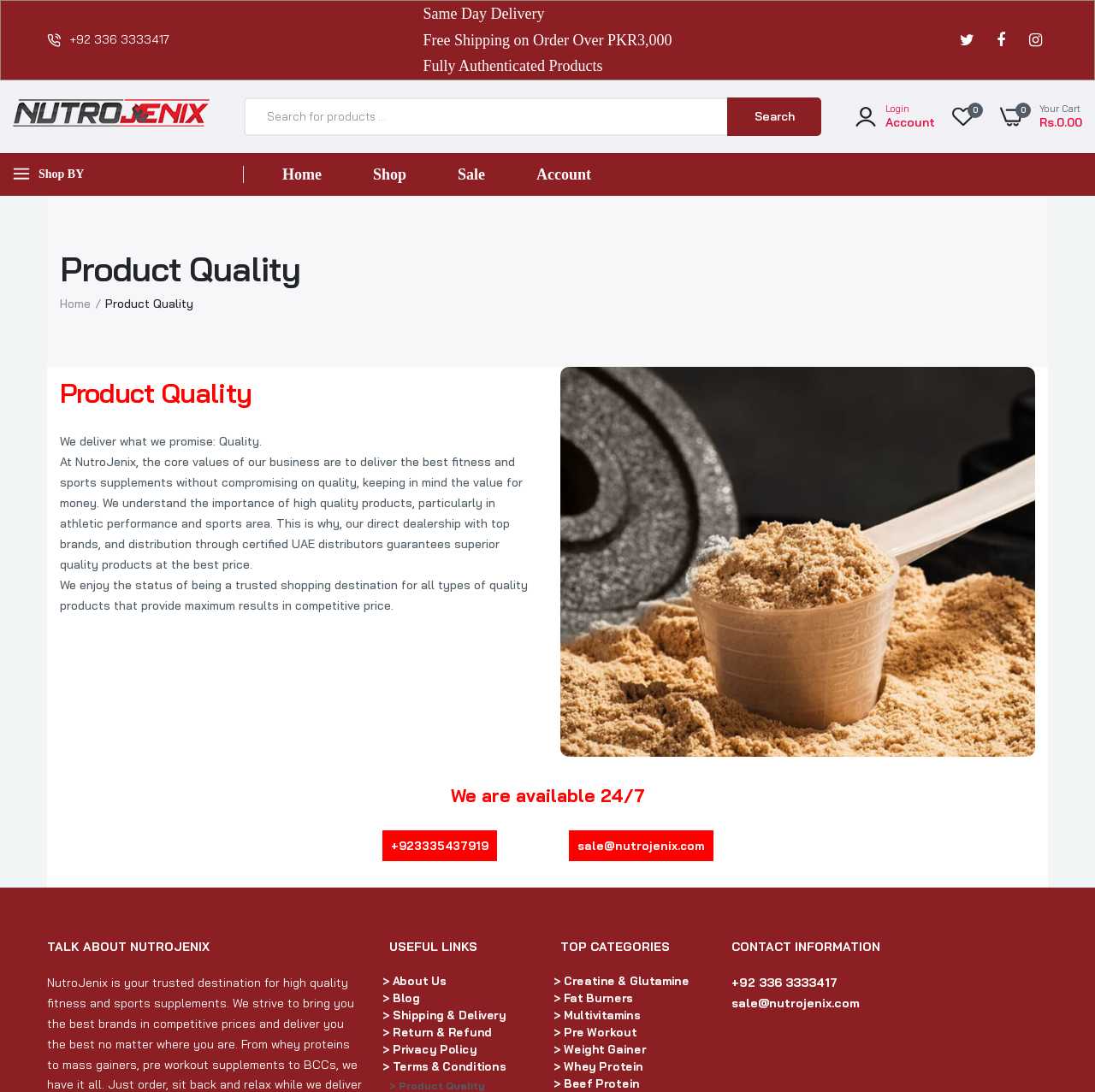Show the bounding box coordinates for the HTML element described as: "parent_node: EMAIL * name="email"".

None